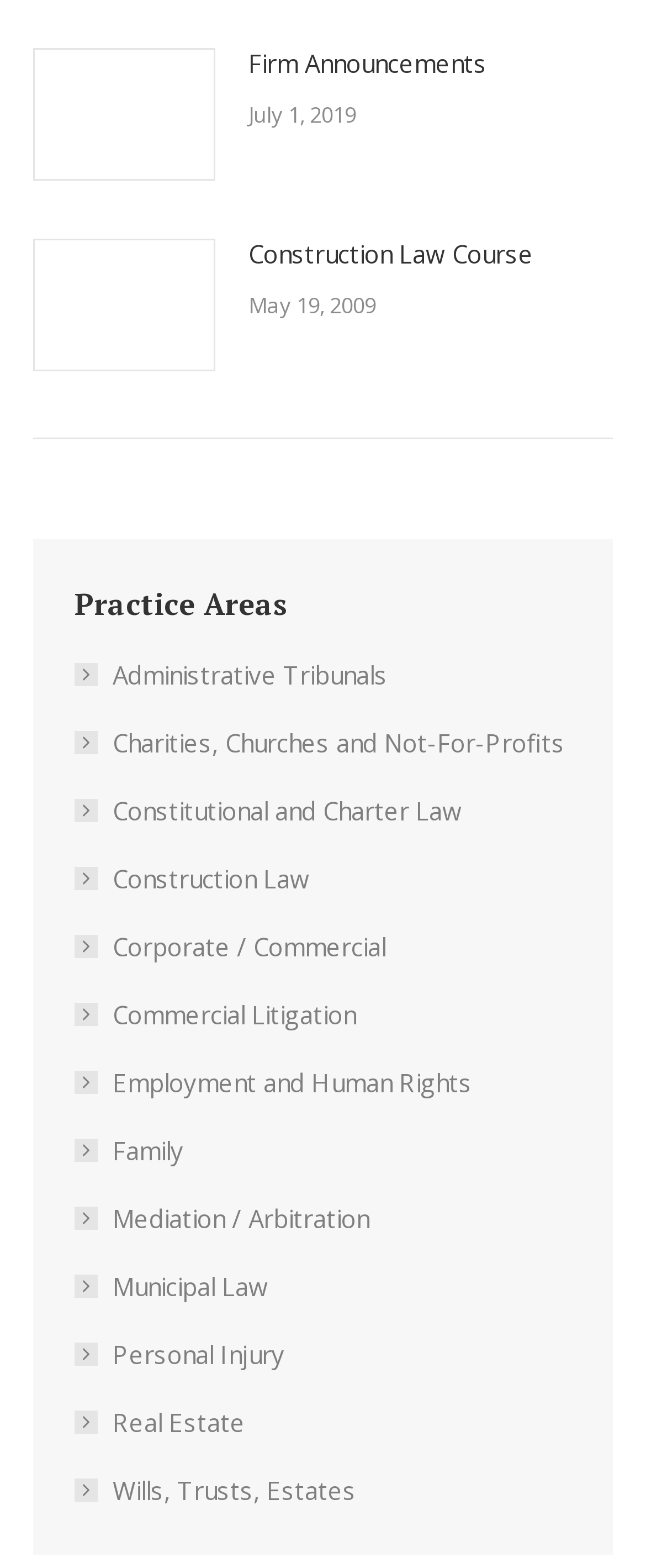What is the practice area below 'Administrative Tribunals'?
Use the information from the image to give a detailed answer to the question.

I located the 'Practice Areas' StaticText and then found the links below it. The link below 'Administrative Tribunals' is 'Charities, Churches and Not-For-Profits'.